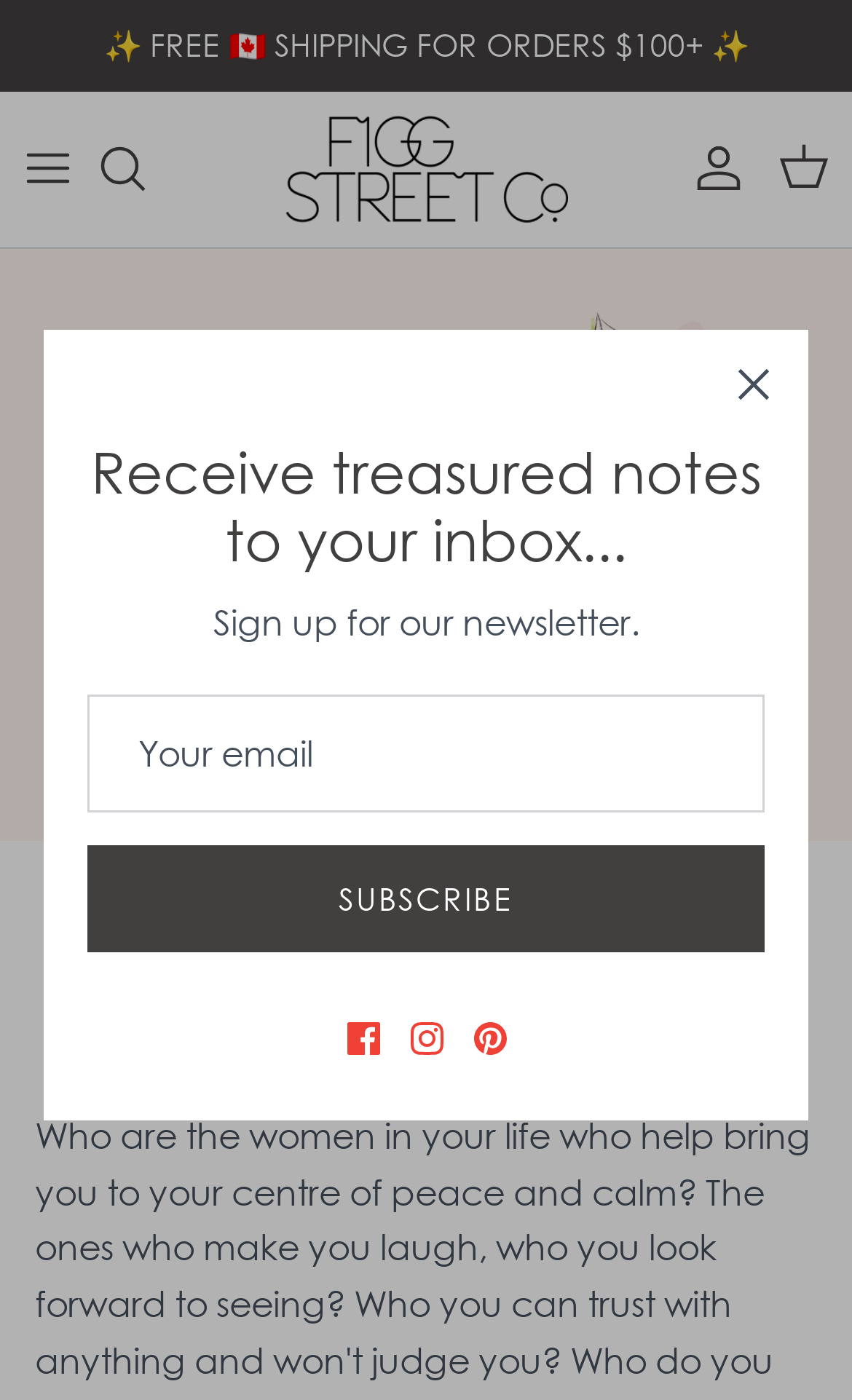What is the type of gift ideas presented on the webpage?
Using the information from the image, answer the question thoroughly.

The webpage has a heading element that says 'Gift Ideas For Her', which indicates that the type of gift ideas presented on the webpage are for women.